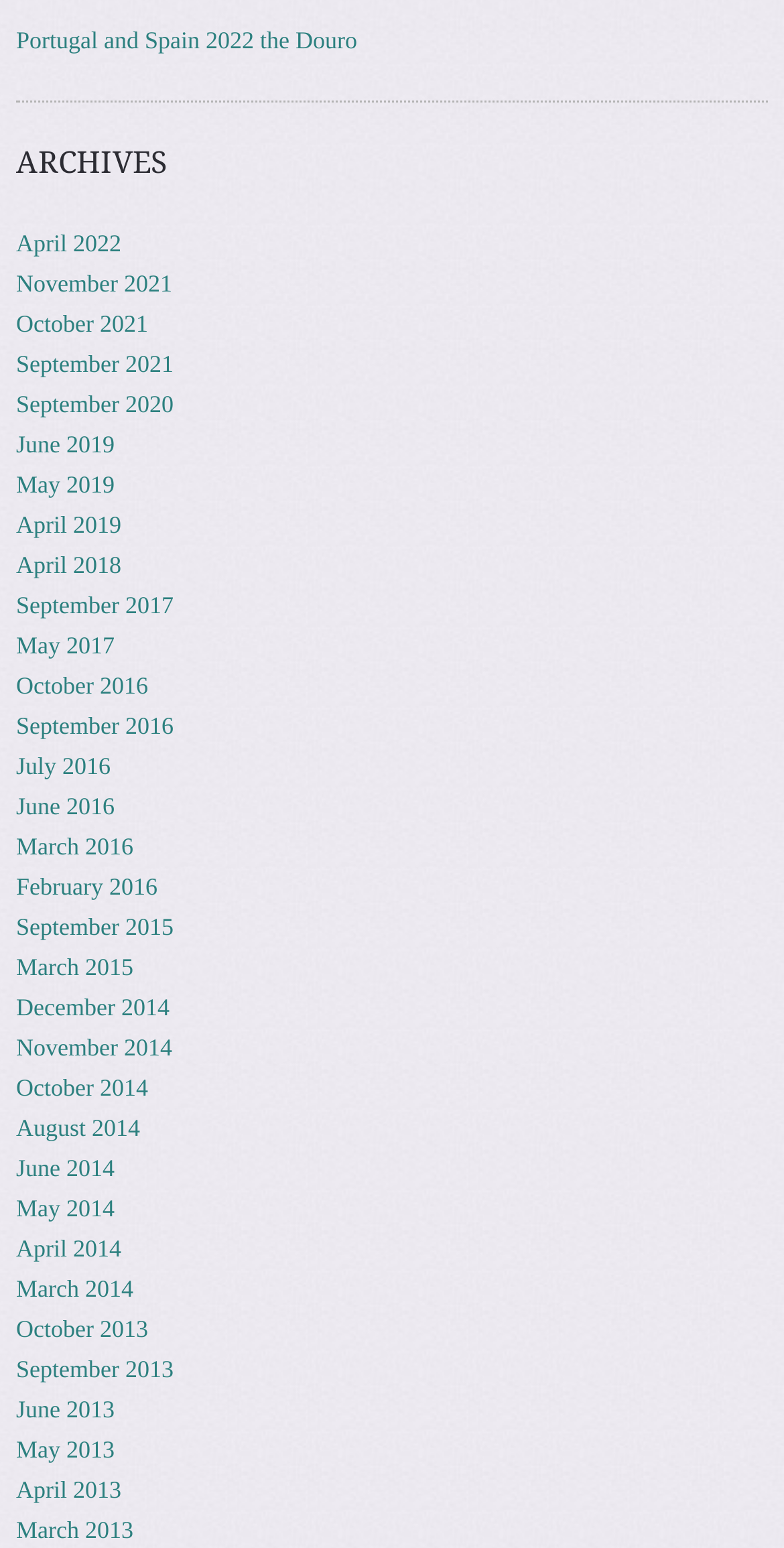Could you specify the bounding box coordinates for the clickable section to complete the following instruction: "View archives"?

[0.021, 0.092, 0.979, 0.118]